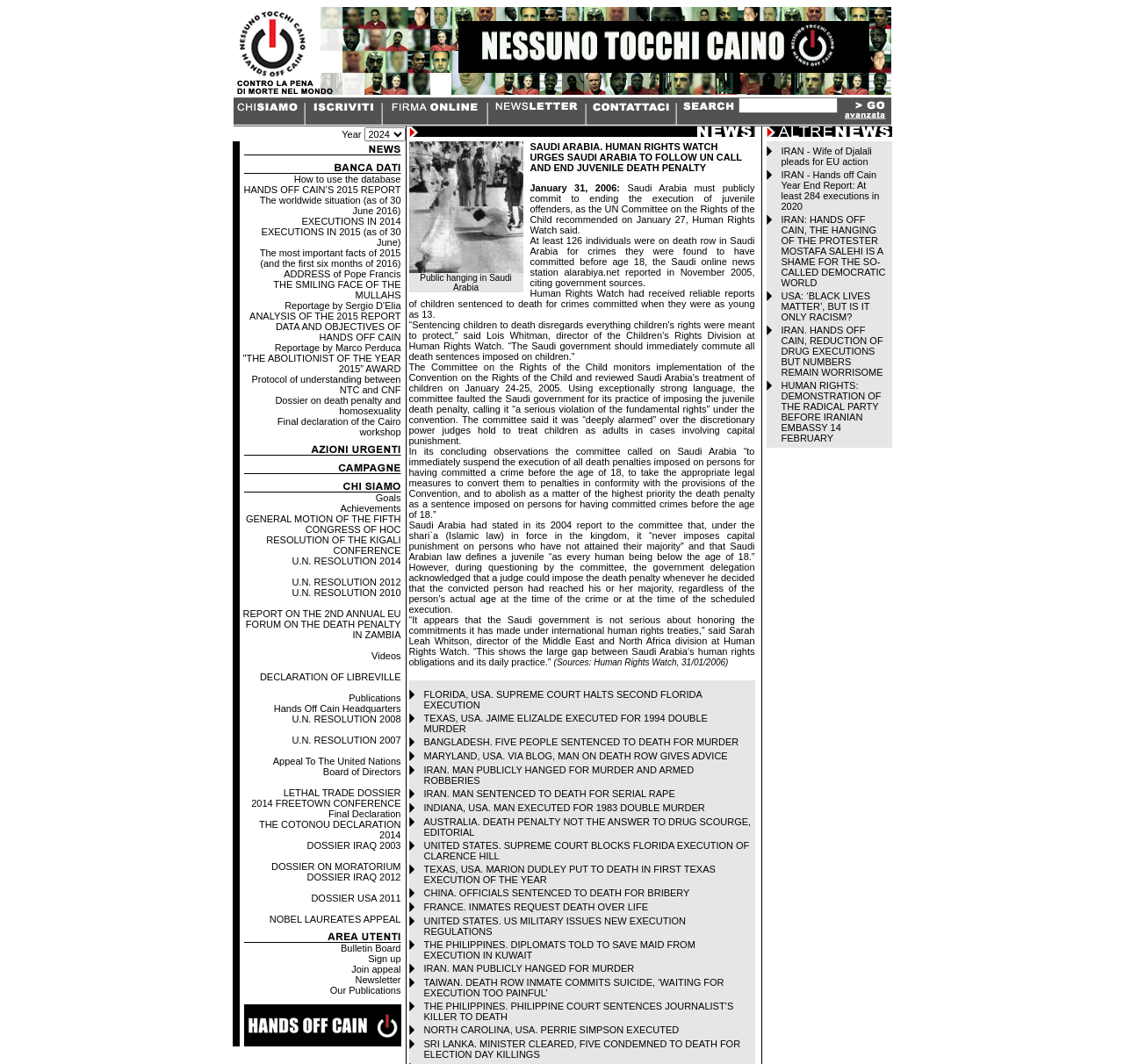What is the purpose of the submit button?
Using the details from the image, give an elaborate explanation to answer the question.

The submit button is located at the bottom of the webpage, and it is likely part of a form that allows users to input information or provide feedback. The purpose of the submit button is to submit the form data to the server for processing.